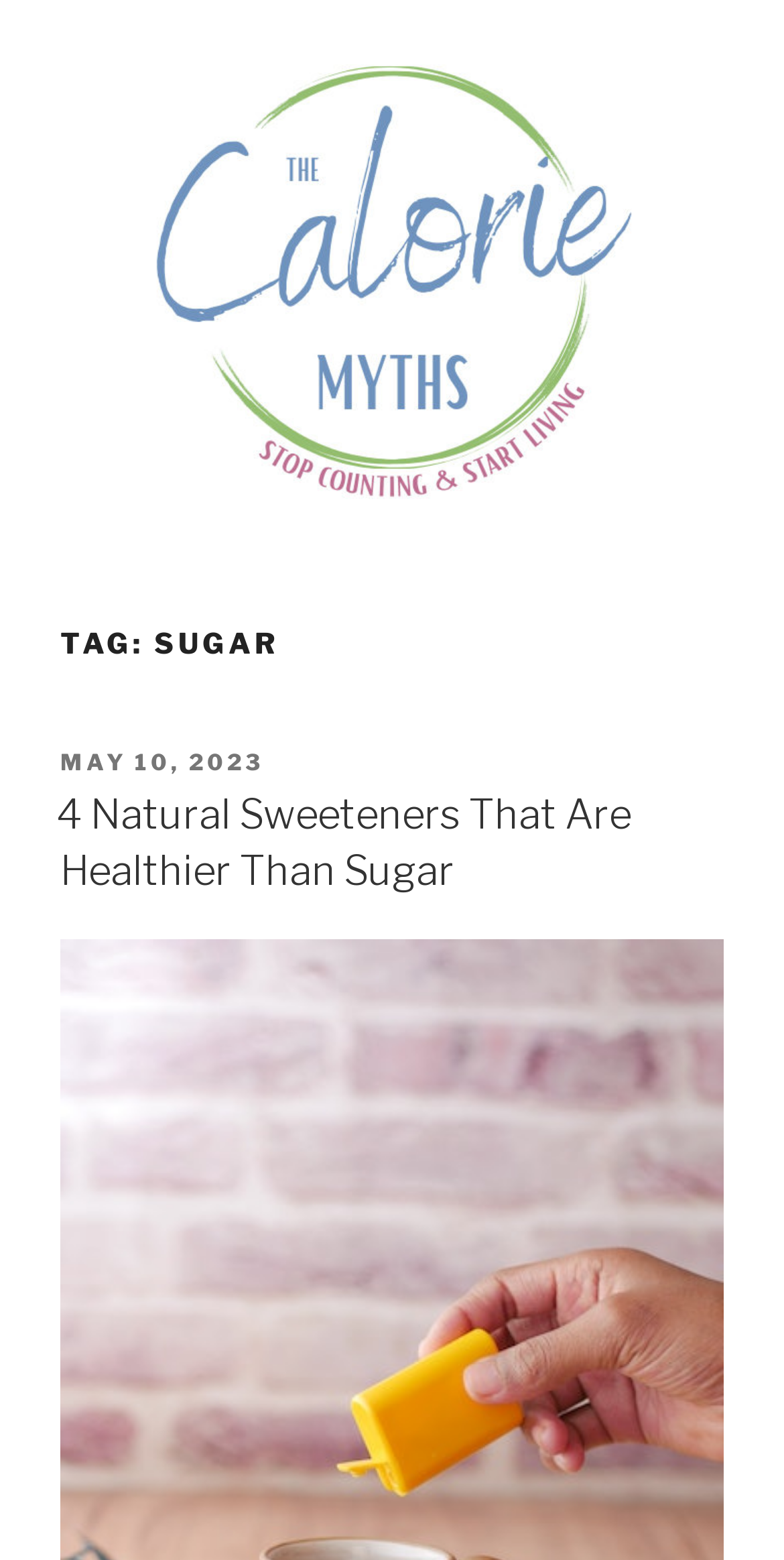What is the title of the article?
Provide a well-explained and detailed answer to the question.

The title of the article can be found in the link element with the text 'The Calorie Myths' which is located at the top of the webpage, and it is also the same as the meta description of the webpage.